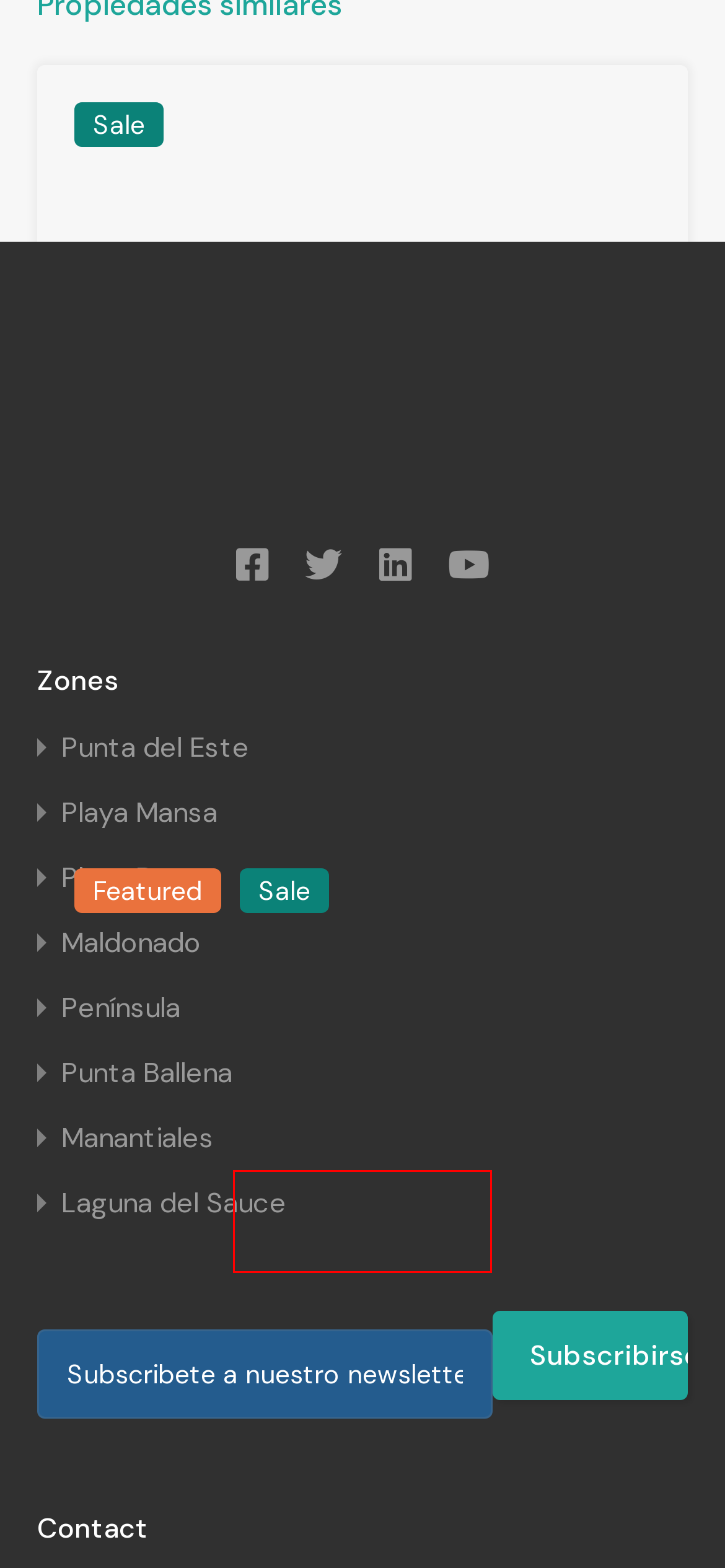Review the screenshot of a webpage which includes a red bounding box around an element. Select the description that best fits the new webpage once the element in the bounding box is clicked. Here are the candidates:
A. 3 bedroom house, proximity to beach, Pinares
B. Propertys in Punta del Este - Uruguay Property Partnership
C. Propertys in Playa Brava - Uruguay Property Partnership
D. Propertys in Punta Ballena - Uruguay Property Partnership
E. Propertys in Maldonado - Uruguay Property Partnership
F. Propertys in Playa Mansa - Uruguay Property Partnership
G. Splendid house for sale in residential area, Punta del Este
H. Propertys in Manantiales - Uruguay Property Partnership

G